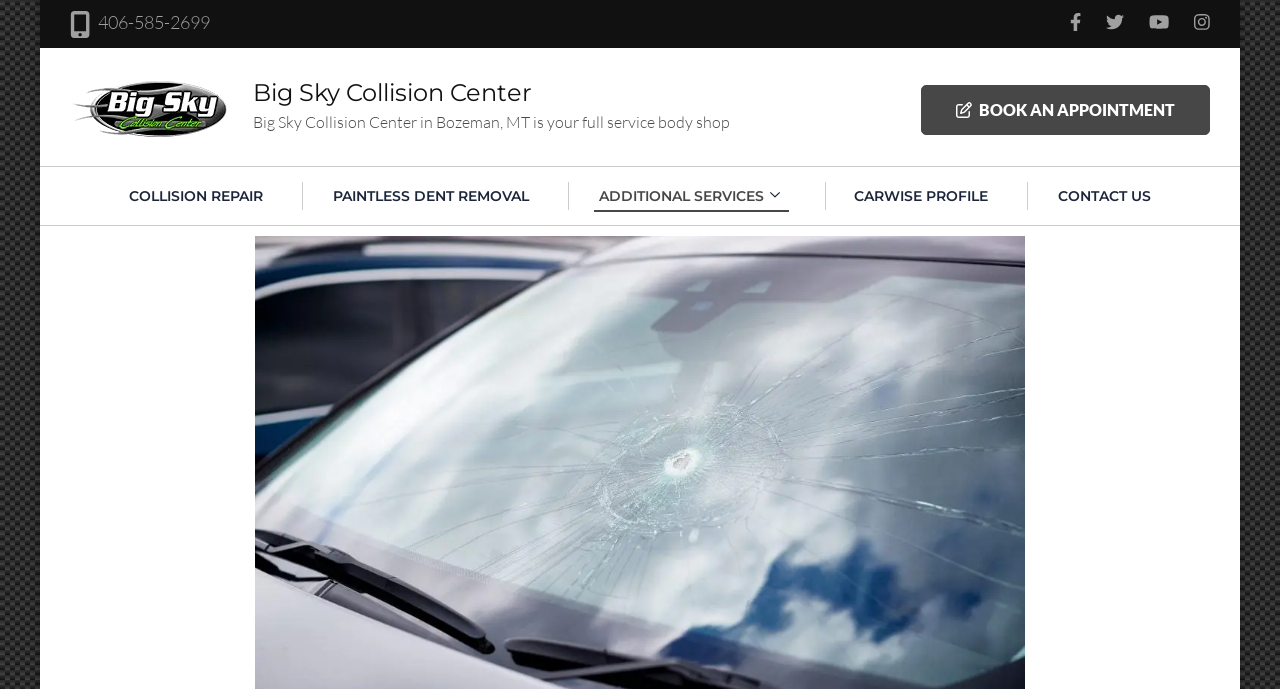Respond to the question below with a single word or phrase: What is the phone number to contact Big Sky Collision Center?

406-585-2699